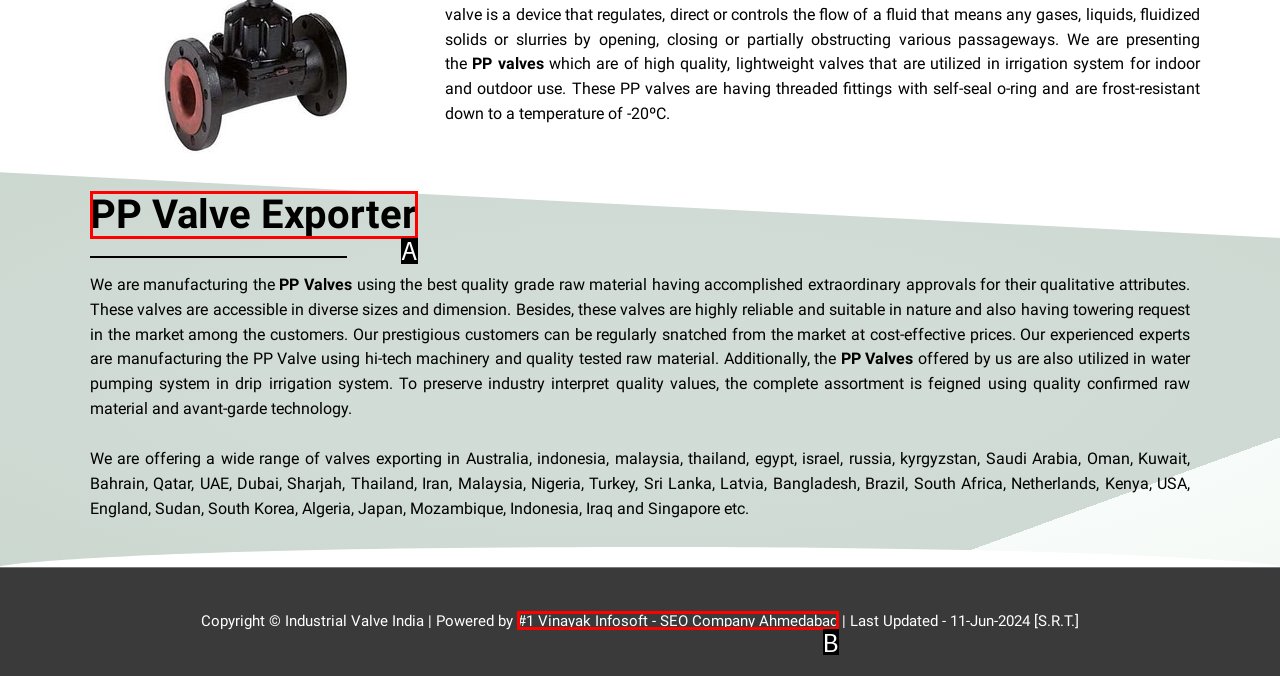Identify the letter corresponding to the UI element that matches this description: PP Valve Exporter
Answer using only the letter from the provided options.

A